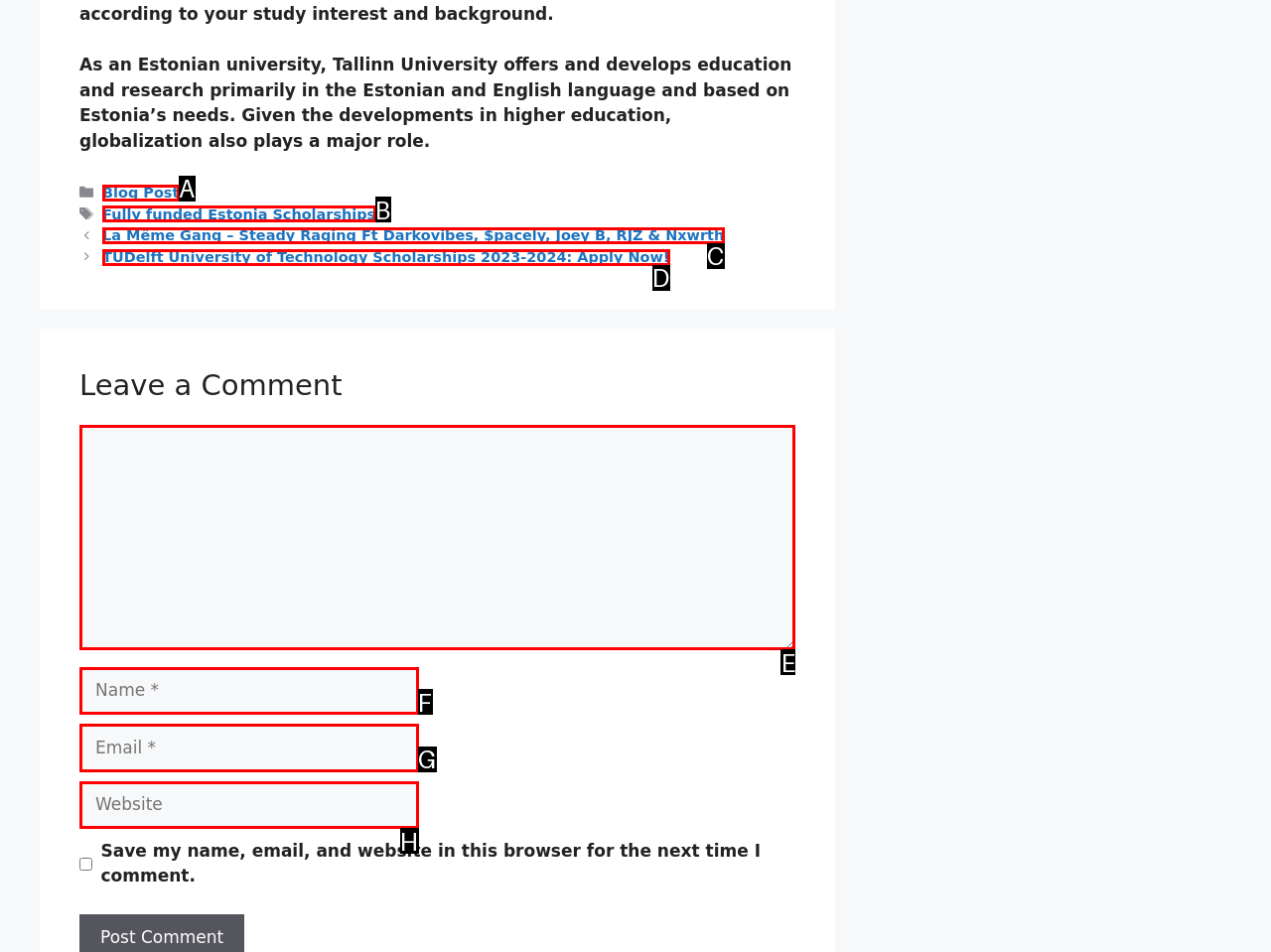Determine the HTML element that best aligns with the description: Fully funded Estonia Scholarships
Answer with the appropriate letter from the listed options.

B